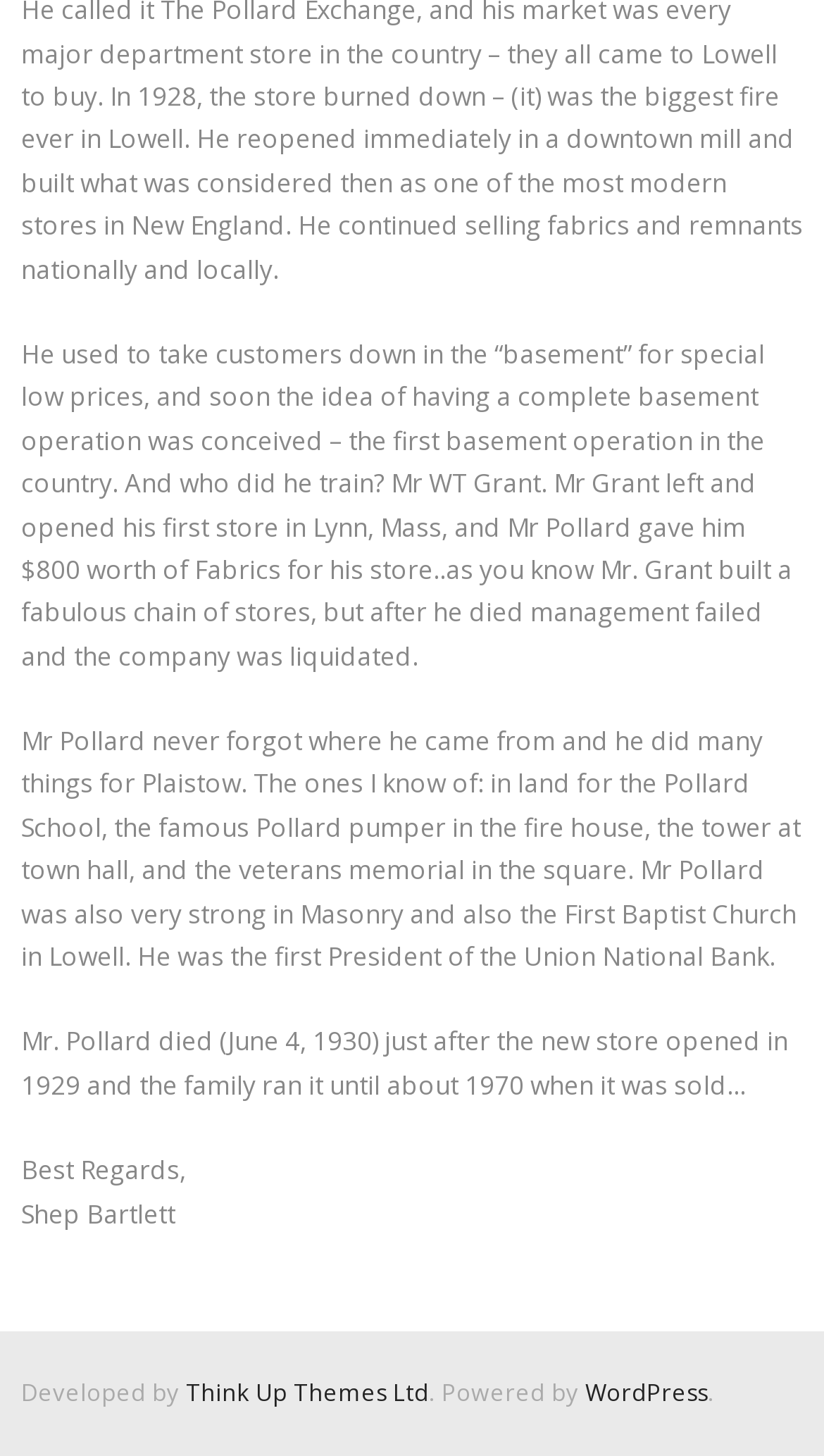Using the elements shown in the image, answer the question comprehensively: When did Mr. Pollard die?

According to the text, Mr. Pollard died on June 4, 1930, just after the new store opened in 1929.